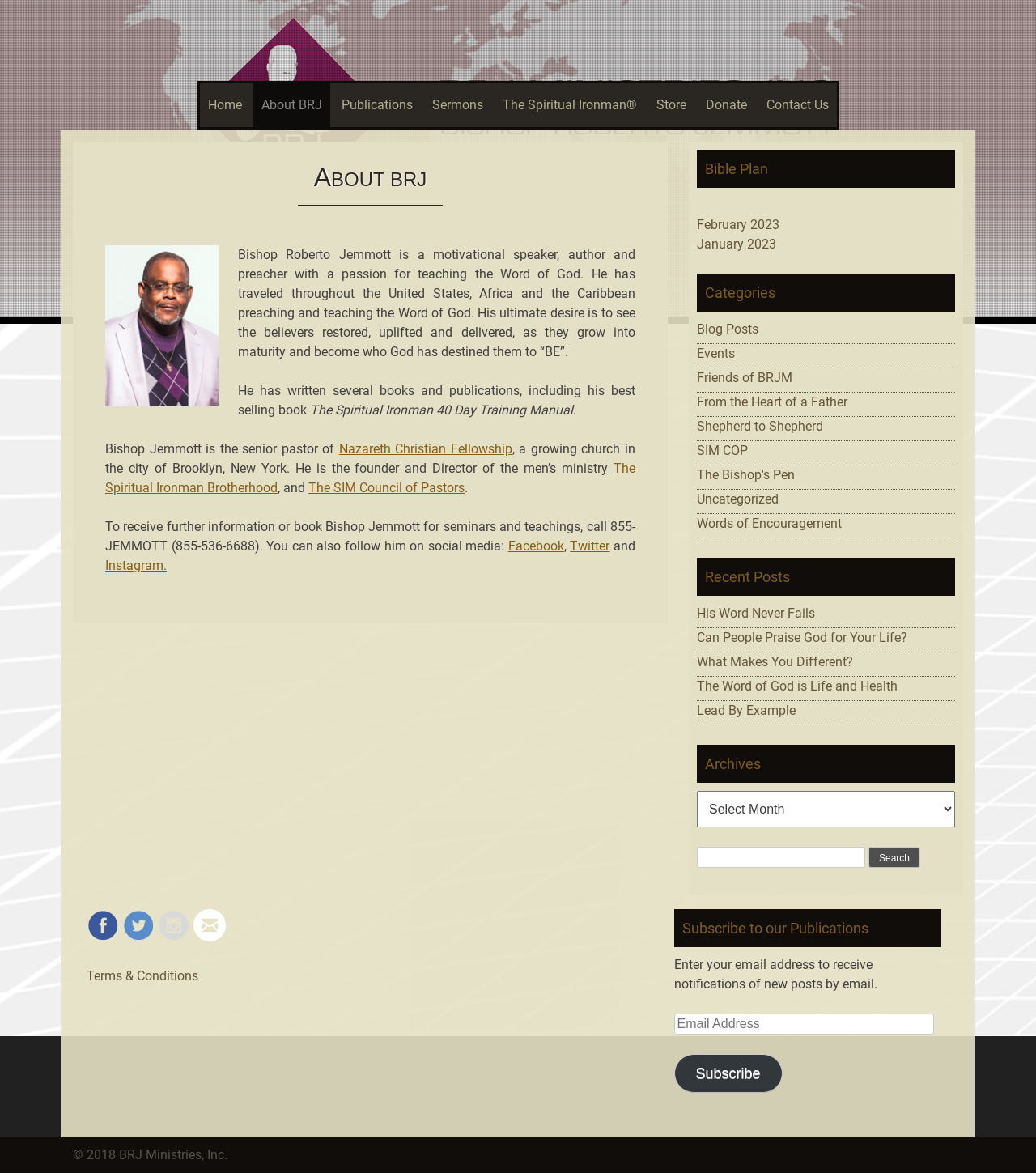Please locate the bounding box coordinates of the element's region that needs to be clicked to follow the instruction: "Follow Bishop Jemmott on Facebook". The bounding box coordinates should be provided as four float numbers between 0 and 1, i.e., [left, top, right, bottom].

[0.491, 0.459, 0.544, 0.472]